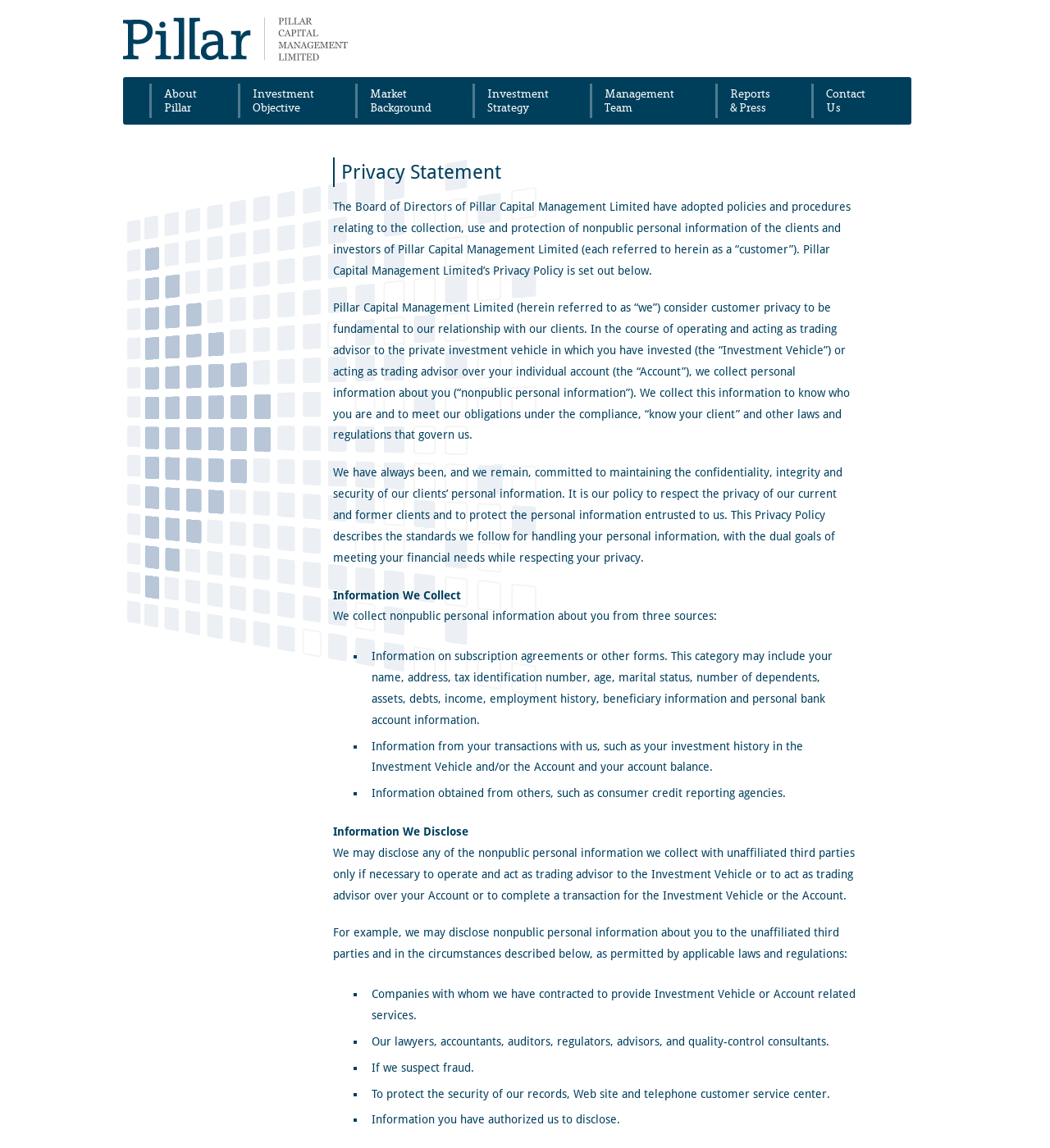What type of information does Pillar Capital Management Limited collect?
Offer a detailed and exhaustive answer to the question.

According to the webpage, Pillar Capital Management Limited collects nonpublic personal information about their clients, which includes information from subscription agreements or other forms, information from transactions with them, and information obtained from others, such as consumer credit reporting agencies.